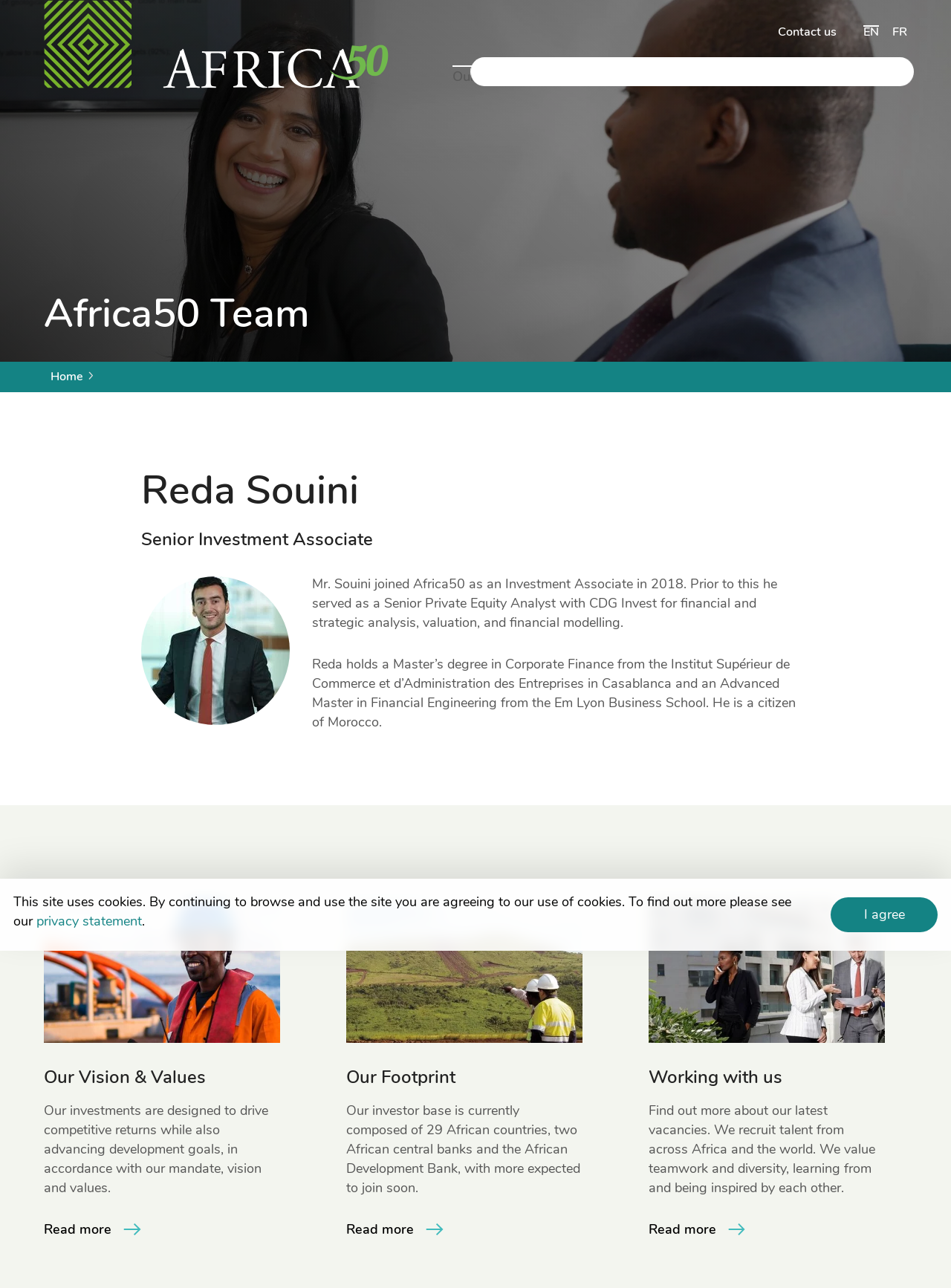Identify the bounding box coordinates of the area you need to click to perform the following instruction: "Switch to French language".

[0.924, 0.018, 0.954, 0.032]